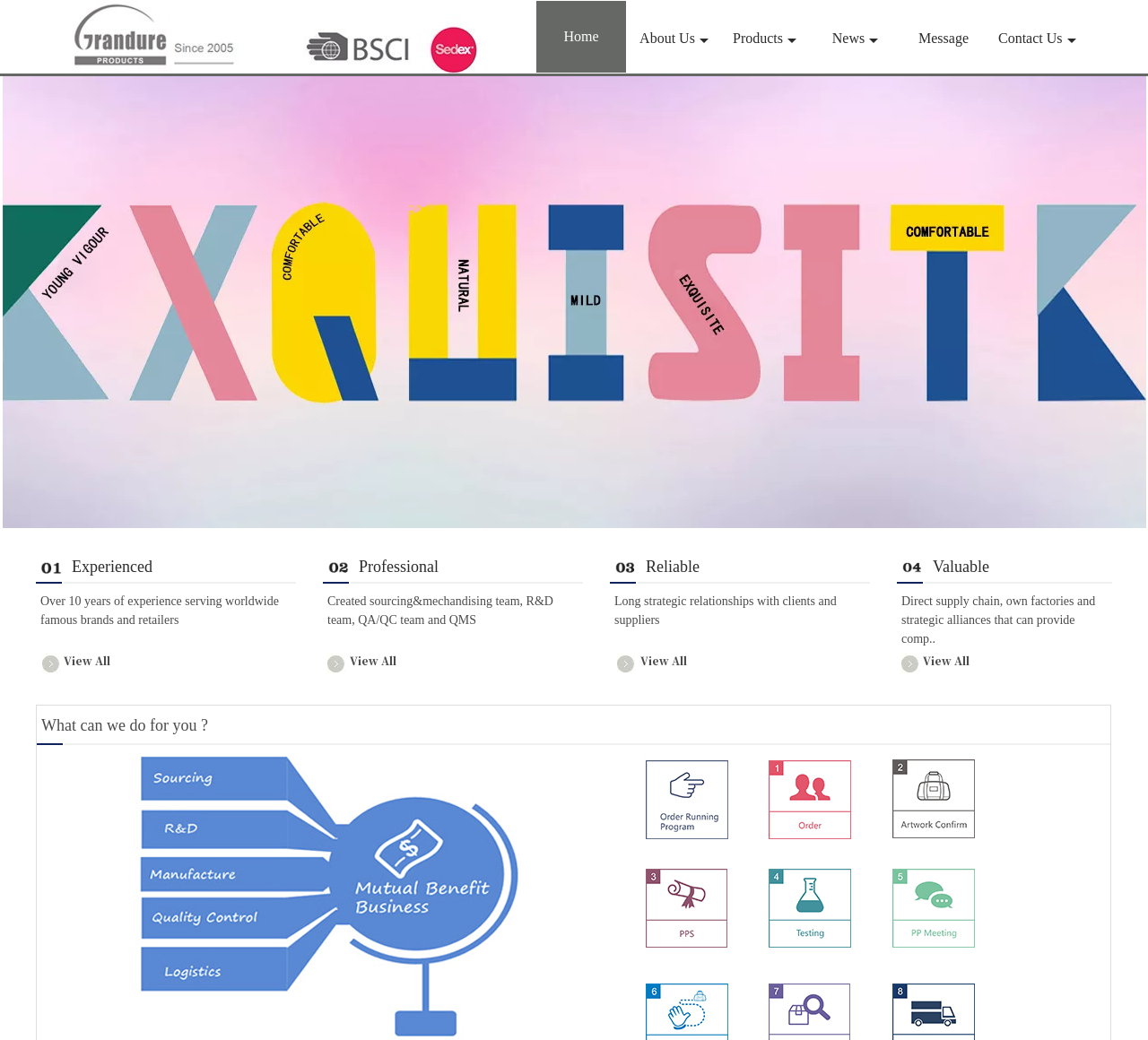How many years of experience does the company have?
Kindly give a detailed and elaborate answer to the question.

The webpage mentions 'Experienced Over 10 years of experience serving worldwide famous brands and retailers' in one of the layout table cells, which indicates the company's experience in the industry.